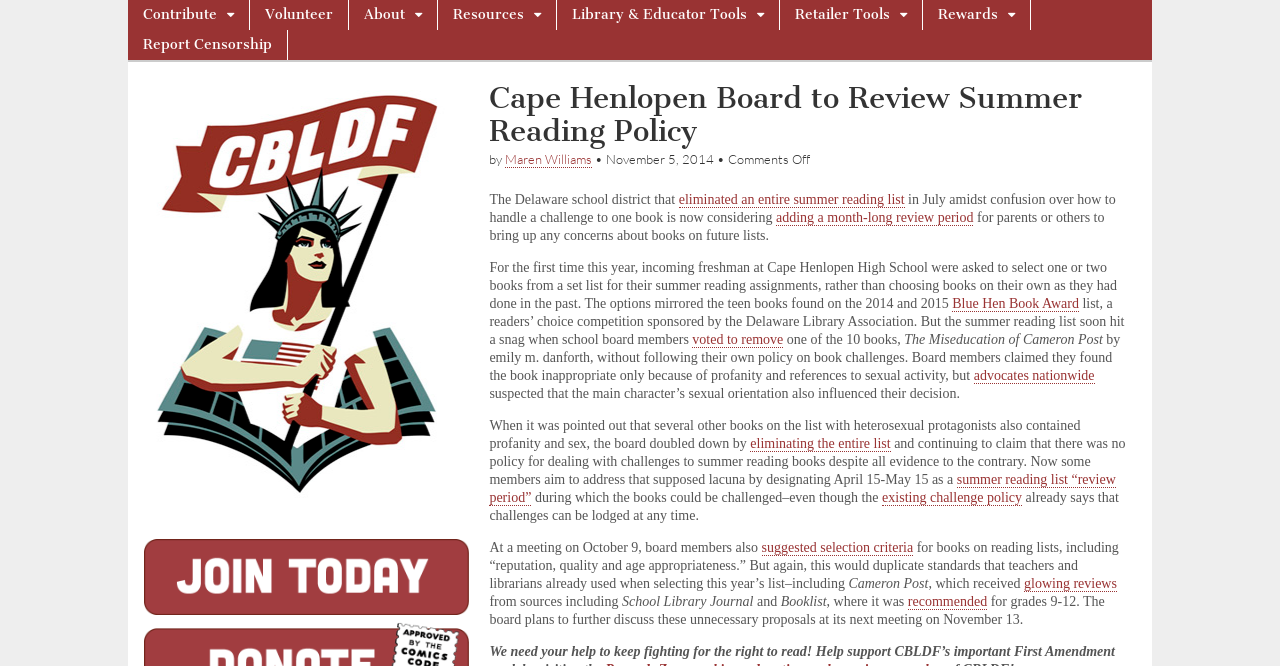Please specify the bounding box coordinates of the clickable region necessary for completing the following instruction: "Read the article 'Cape Henlopen Board to Review Summer Reading Policy'". The coordinates must consist of four float numbers between 0 and 1, i.e., [left, top, right, bottom].

[0.382, 0.123, 0.884, 0.224]